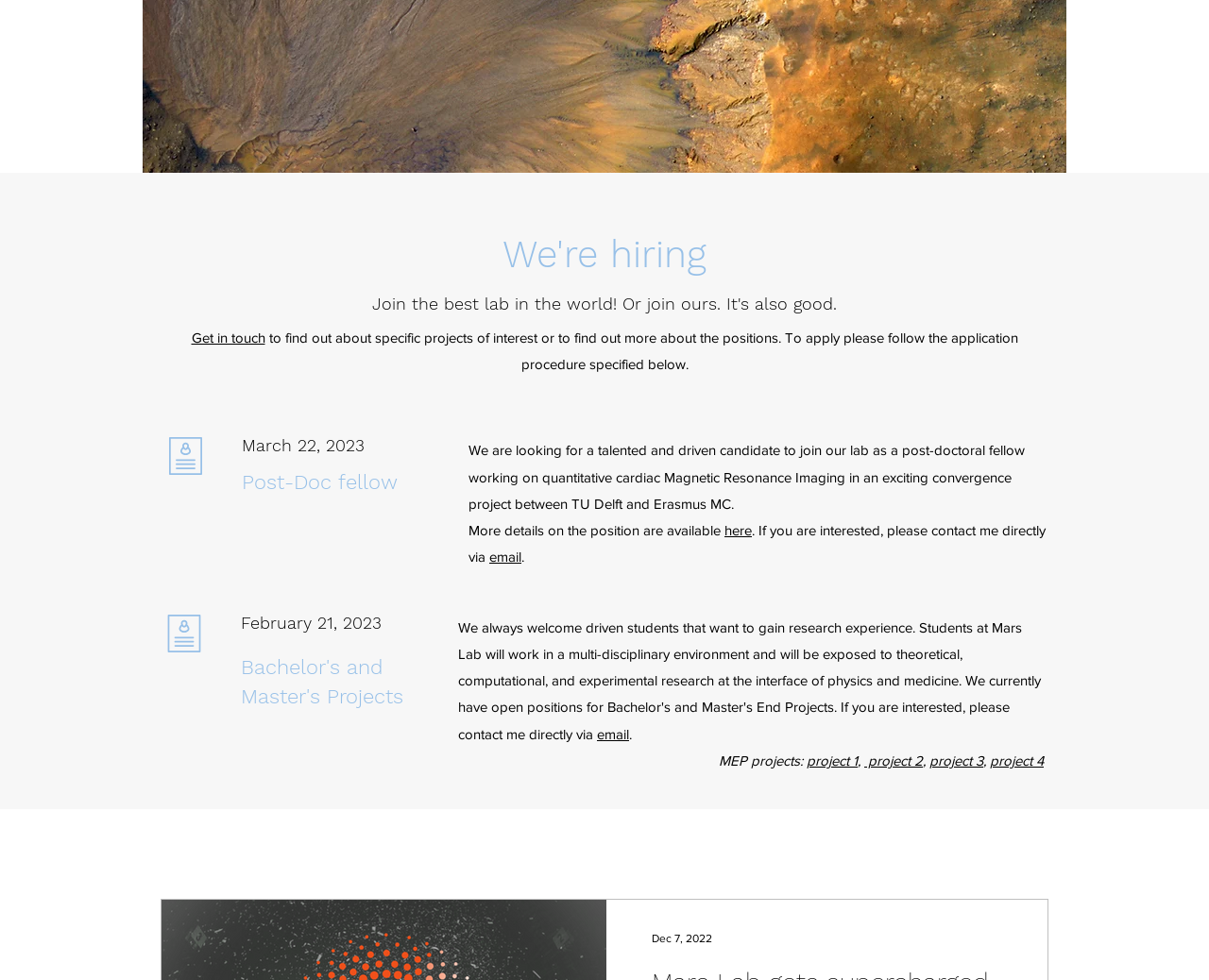Using the description: "parent_node: Comment * name="comment"", determine the UI element's bounding box coordinates. Ensure the coordinates are in the format of four float numbers between 0 and 1, i.e., [left, top, right, bottom].

None